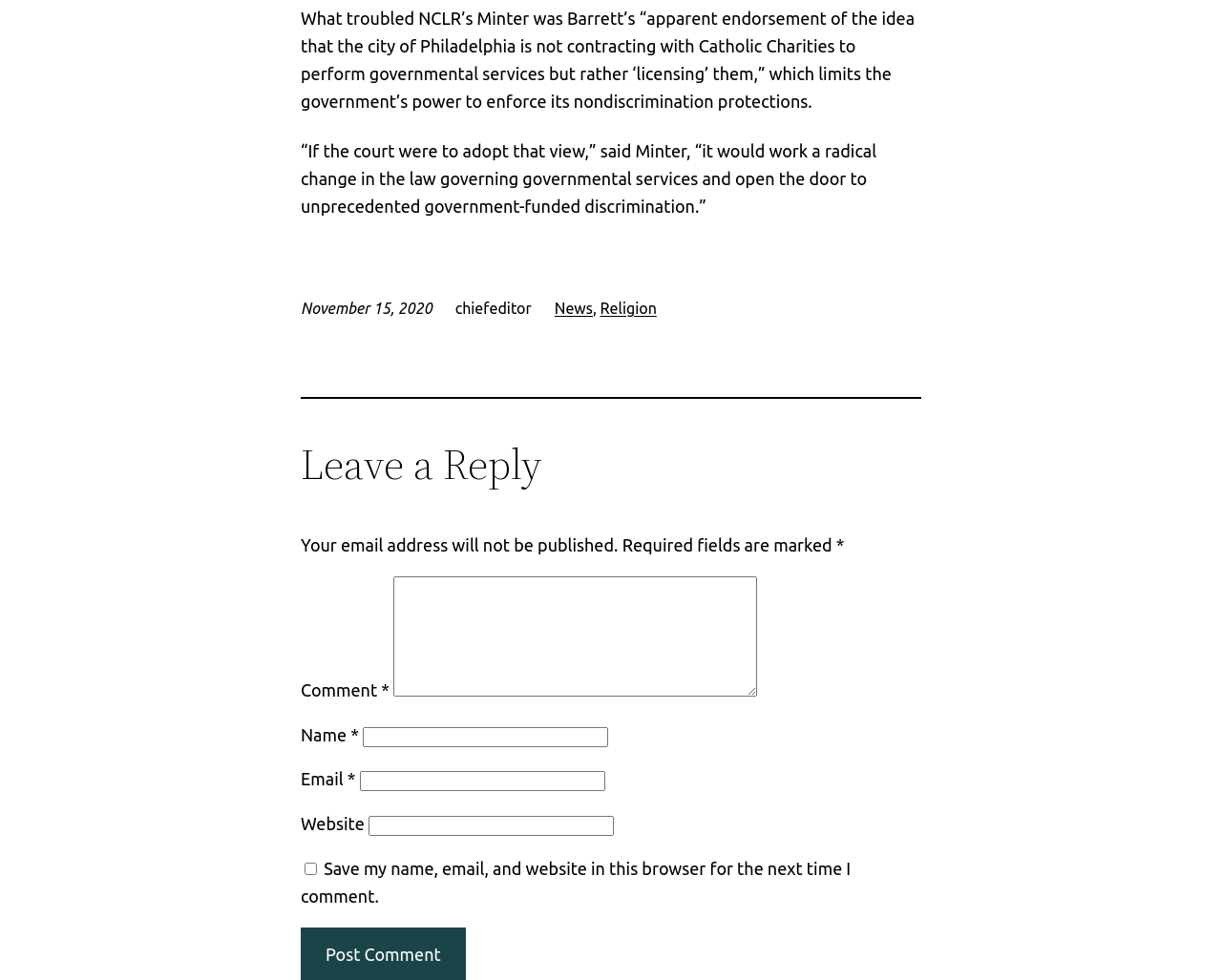What is the date of the article?
From the screenshot, supply a one-word or short-phrase answer.

November 15, 2020